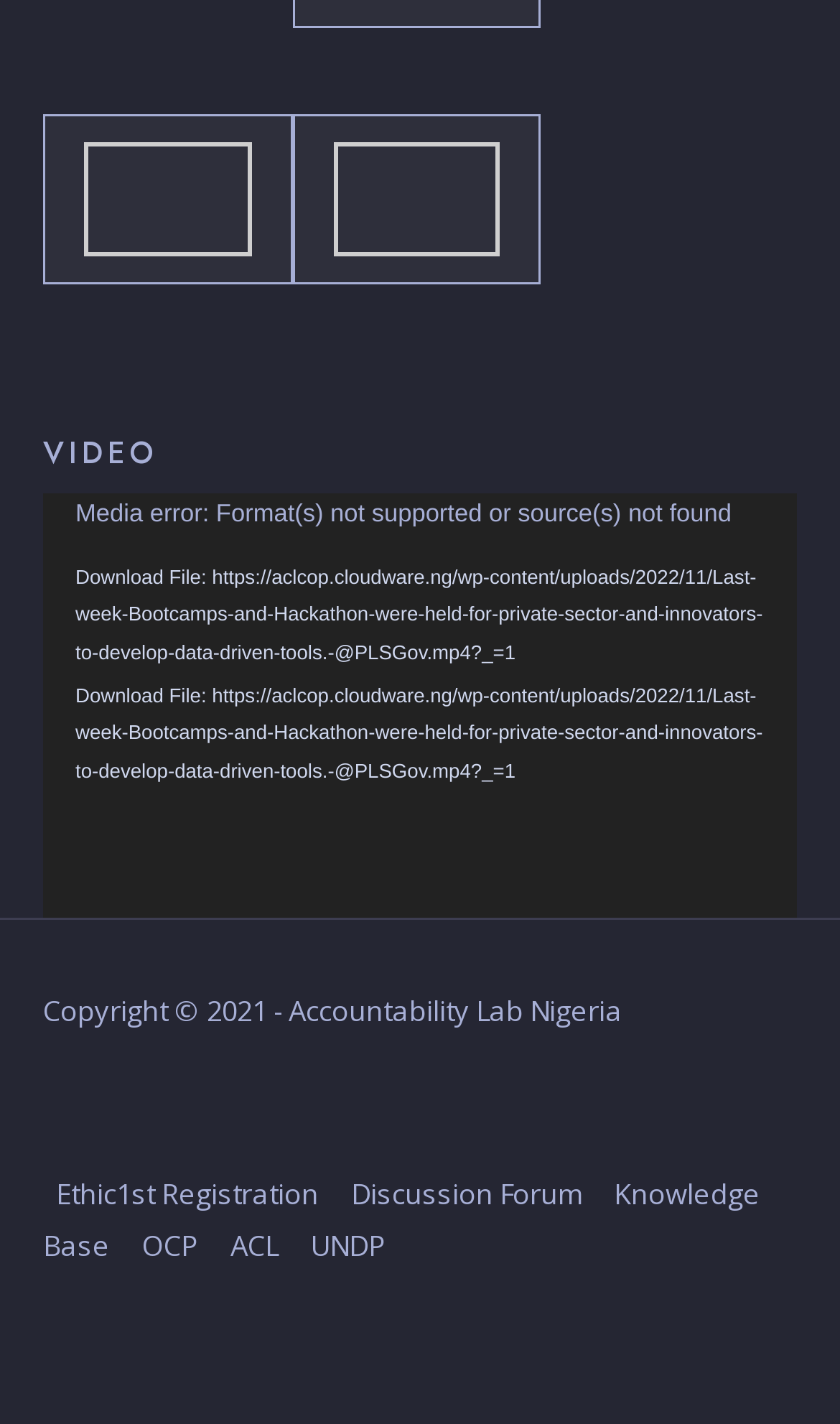What is the error message displayed in the video player?
Answer the question with a detailed and thorough explanation.

The error message can be found in the static text element within the video player application, which indicates that the media format is not supported or the source is not found.